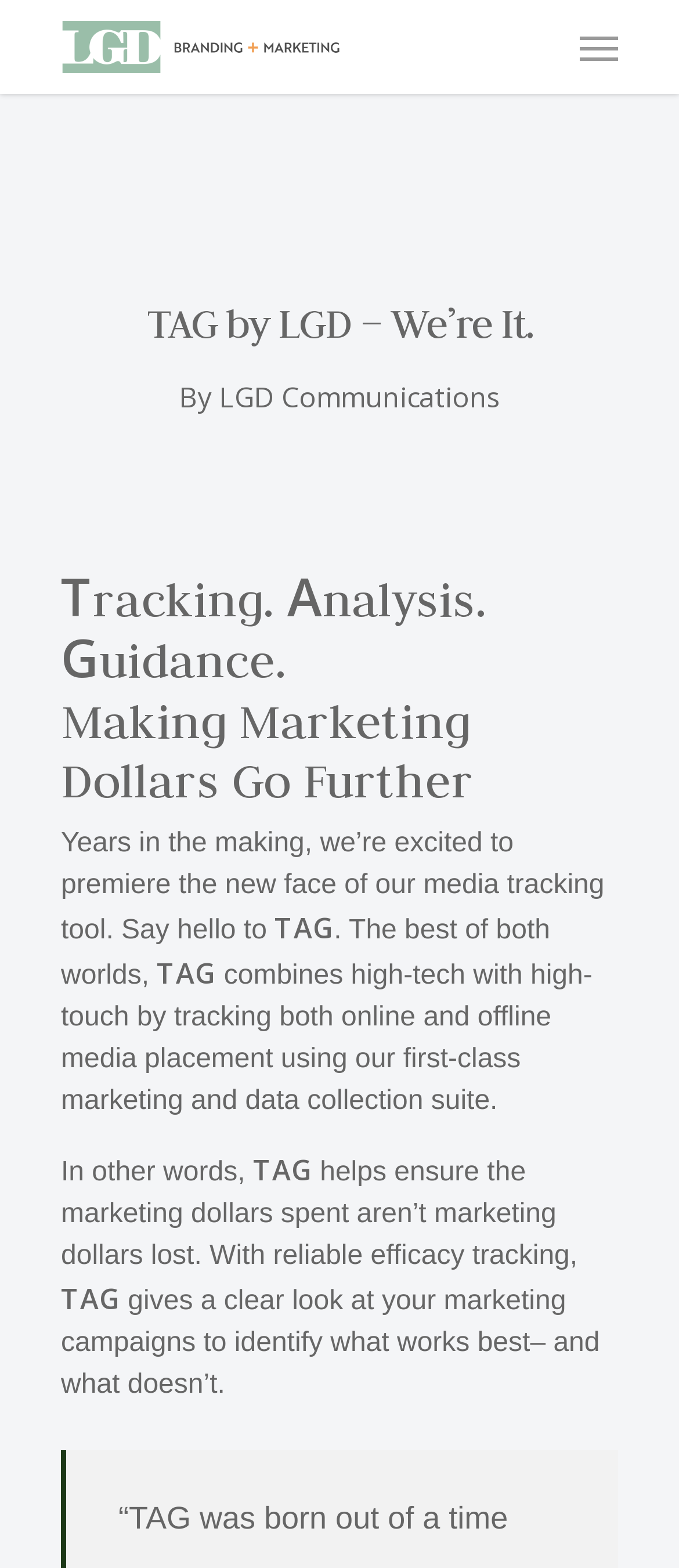What does TAG provide to users?
Using the visual information from the image, give a one-word or short-phrase answer.

Clear look at marketing campaigns